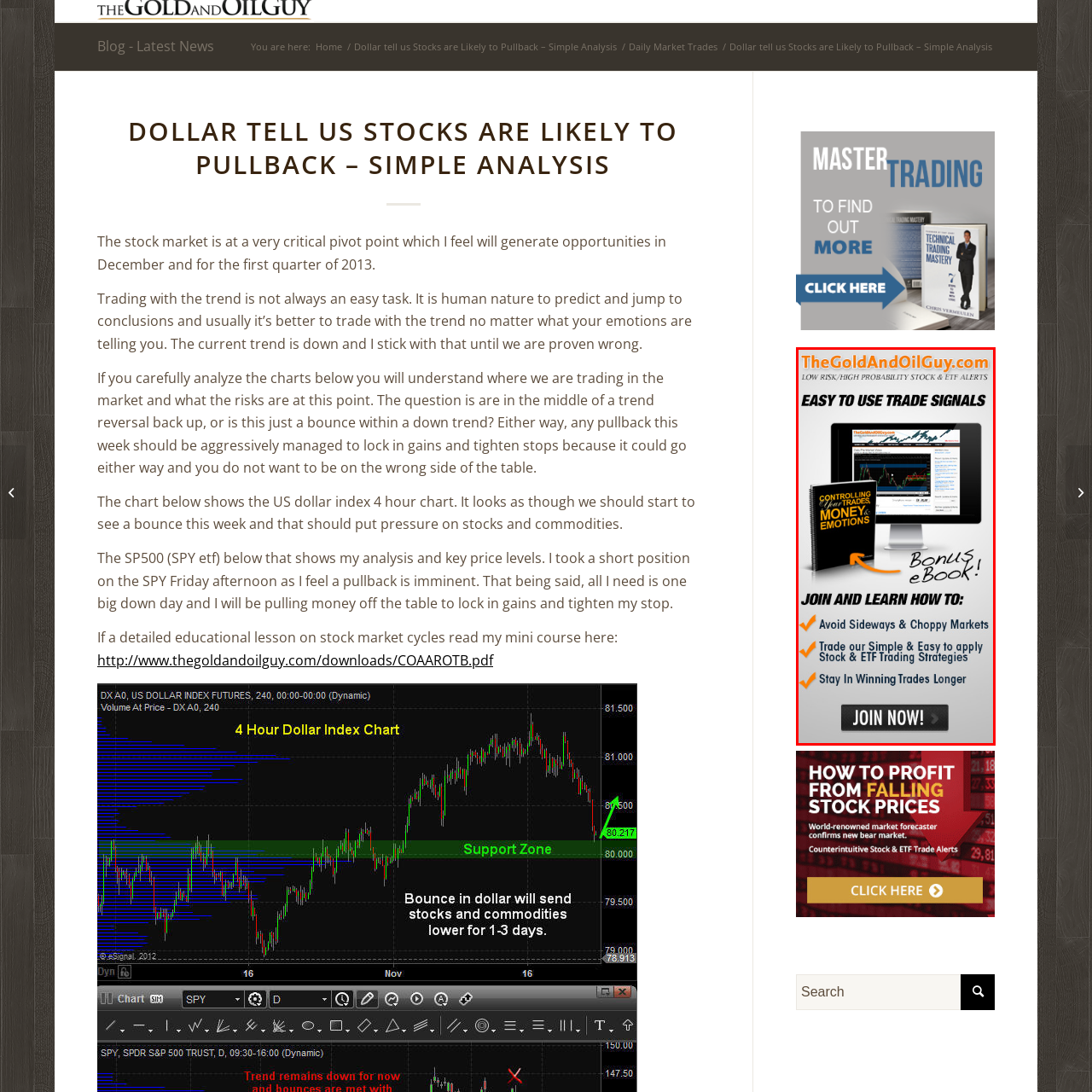Offer a thorough and descriptive summary of the image captured in the red bounding box.

The image features an advertisement for a trading resource from TheGoldAndOilGuy.com, designed to attract traders interested in improving their market strategies. Prominently displayed is a mockup of a digital eBook titled "Controlling Your Trades: Money + Emotions," emphasizing the importance of emotional control and financial management in trading. 

The ad highlights key benefits for potential users: "Avoid Sideways & Choppy Markets," "Trade our Simple & Easy to Apply Stock & ETF Trading Strategies," and "Stay in Winning Trades Longer," encouraging traders to join a community for learning and growth. A bold "JOIN NOW!" call-to-action invites immediate engagement, paired with an offer for a bonus eBook, suggesting additional value for sign-ups. The overall layout is visually appealing, emphasizing crucial information and engaging prospective traders with actionable insights.